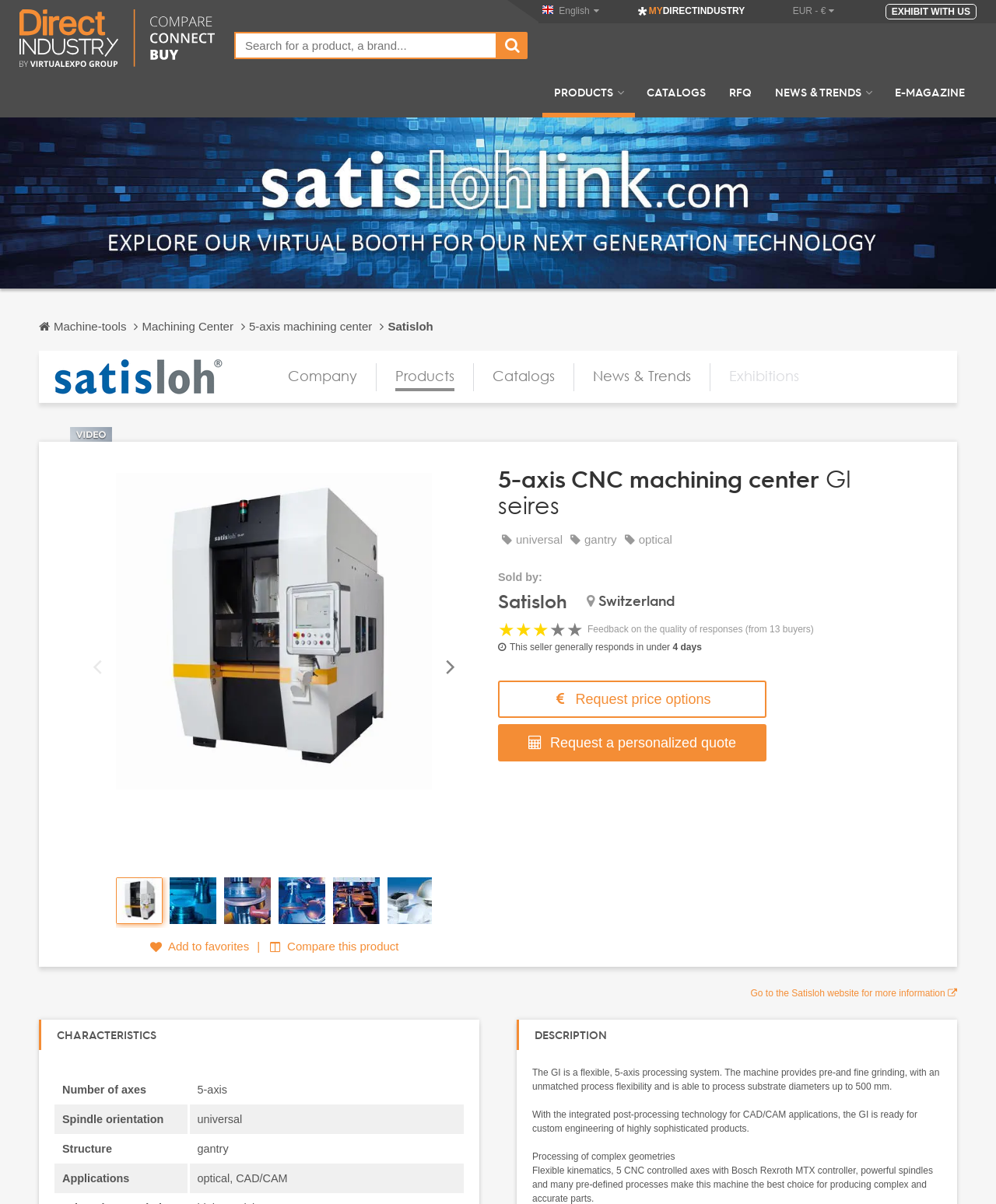Please indicate the bounding box coordinates of the element's region to be clicked to achieve the instruction: "Search for a product, a brand...". Provide the coordinates as four float numbers between 0 and 1, i.e., [left, top, right, bottom].

[0.235, 0.026, 0.499, 0.049]